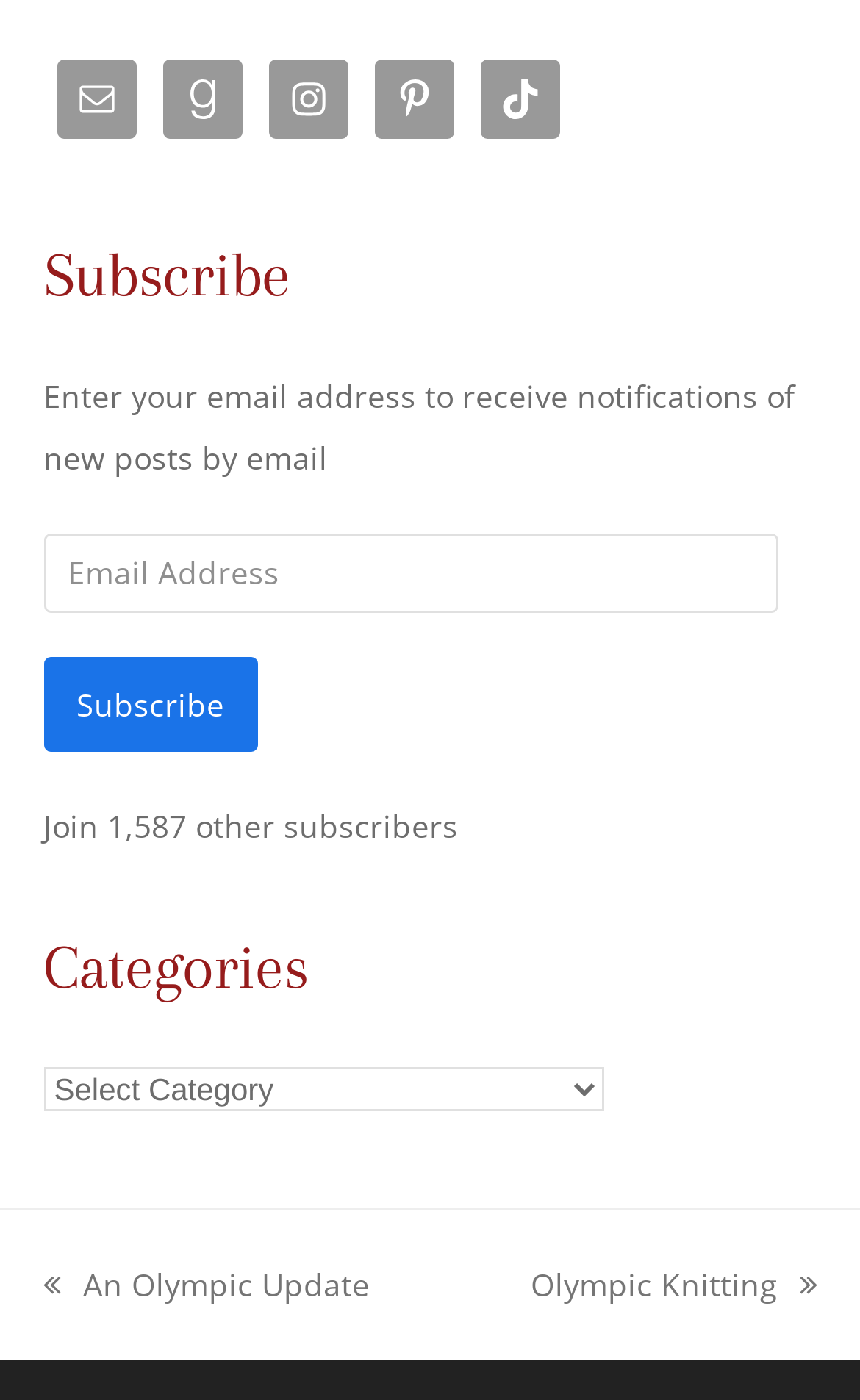Please identify the bounding box coordinates of where to click in order to follow the instruction: "Go to the previous post".

[0.05, 0.896, 0.429, 0.94]